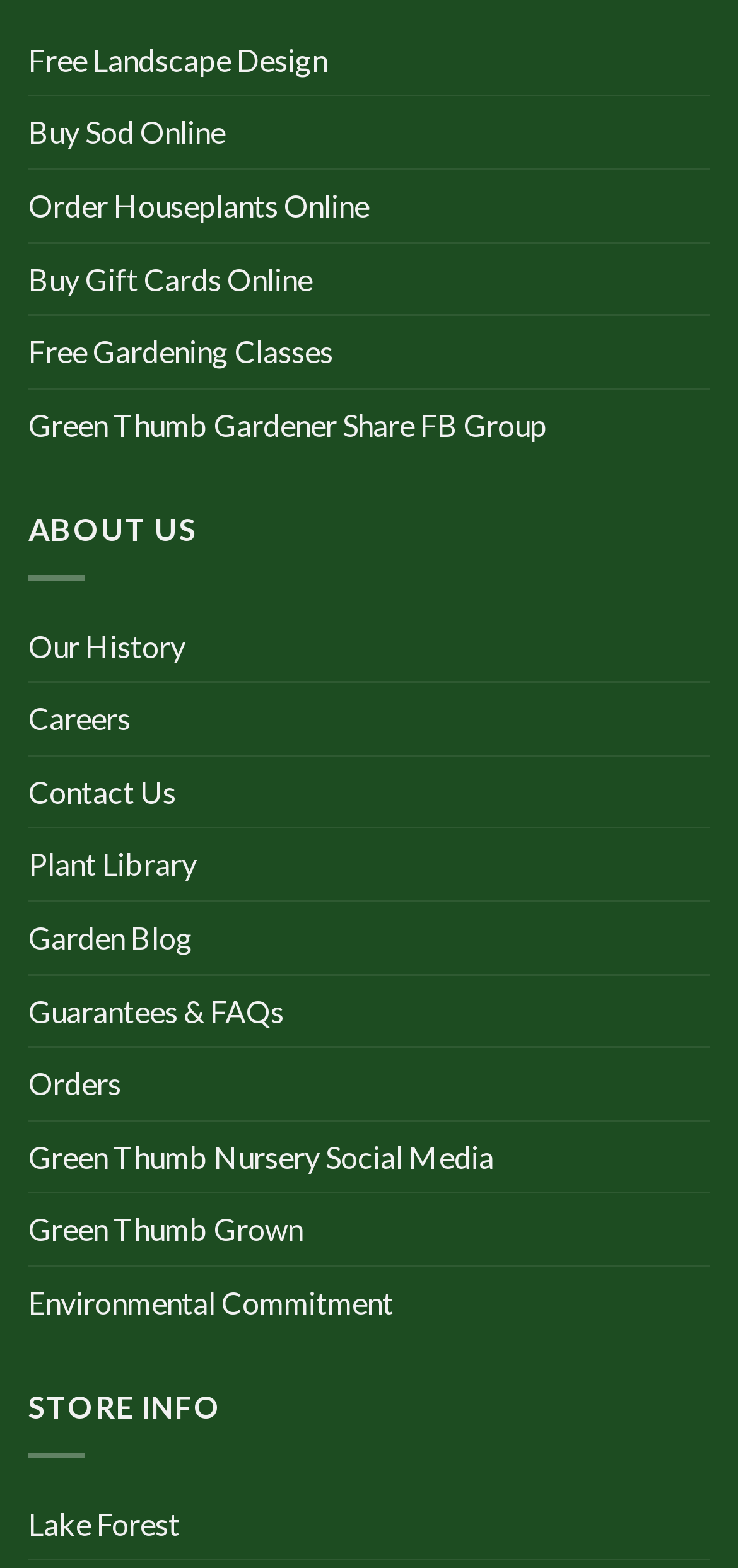Can you find the bounding box coordinates for the UI element given this description: "Orders"? Provide the coordinates as four float numbers between 0 and 1: [left, top, right, bottom].

[0.038, 0.668, 0.164, 0.714]